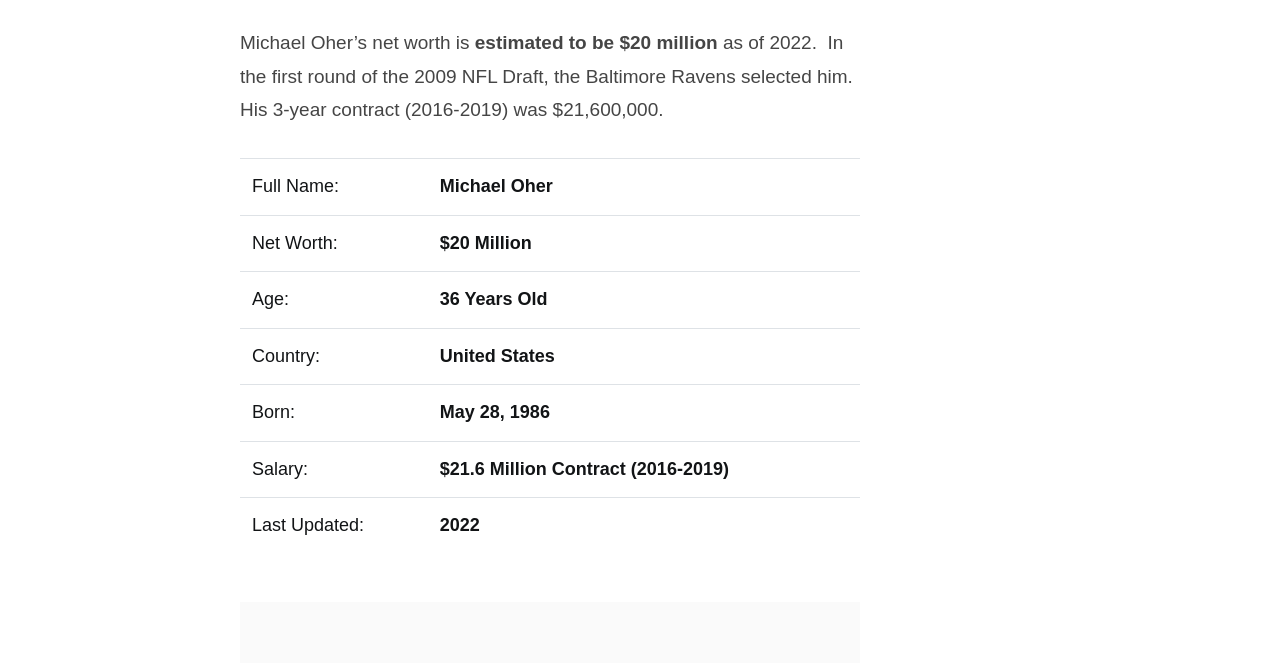When was Michael Oher's net worth last updated?
Answer the question with just one word or phrase using the image.

2022